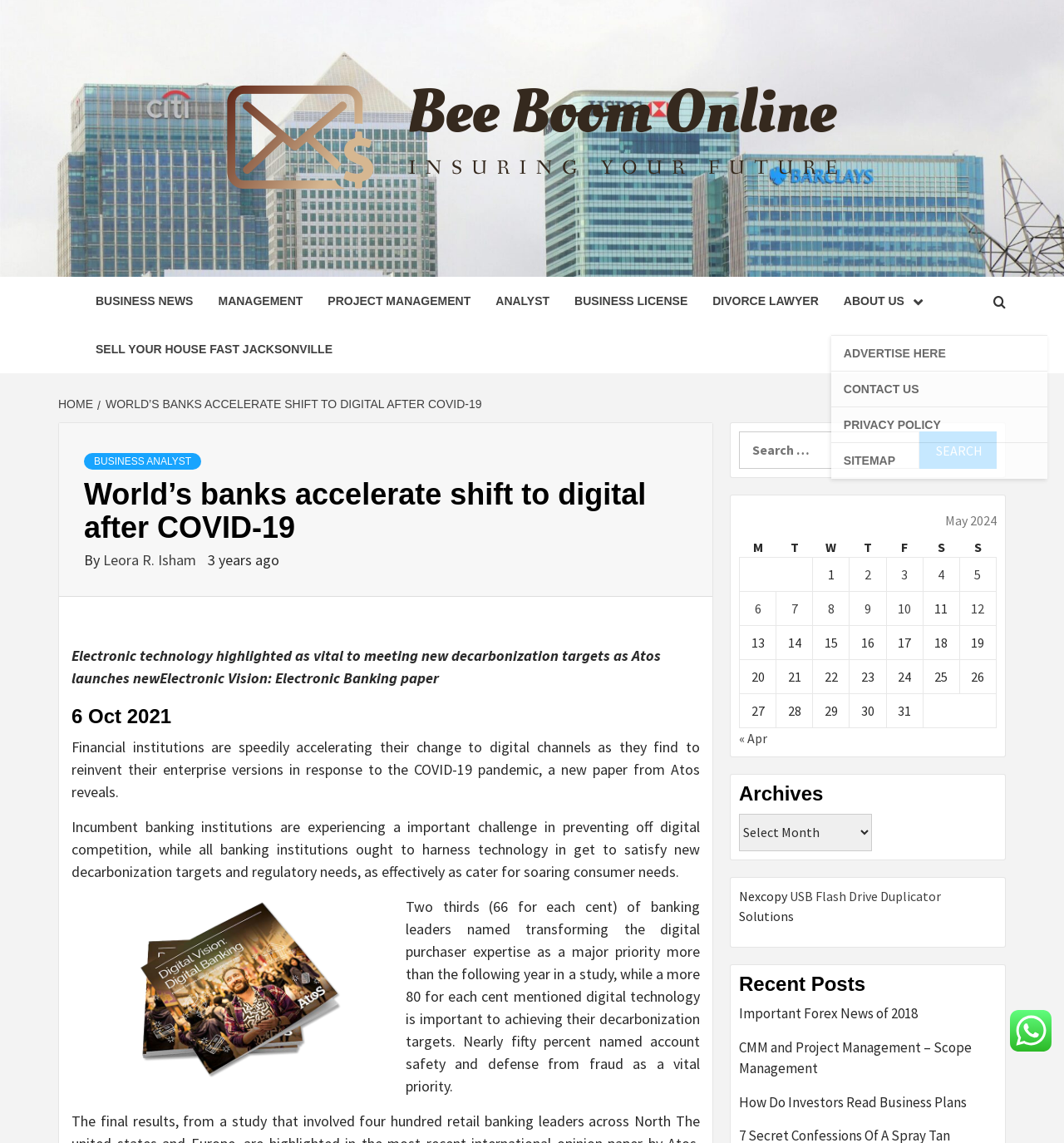Write an extensive caption that covers every aspect of the webpage.

The webpage is about a news article titled "World's banks accelerate shift to digital after COVID-19" from Bee Boom Online. At the top, there is a navigation bar with links to "HOME", "BUSINESS NEWS", "MANAGEMENT", and other categories. Below the navigation bar, there is a header section with a link to "Bee Boom Online" and a search bar.

The main content of the webpage is an article about how banks are accelerating their shift to digital channels in response to the COVID-19 pandemic. The article is divided into several sections, including a heading, a brief summary, and a longer text section. There are also several links to related articles and a table with dates and corresponding posts.

On the right side of the webpage, there are several links to other articles and categories, including "BUSINESS ANALYST", "SELL YOUR HOUSE FAST JACKSONVILLE", and "PRIVACY POLICY". There is also a section with a calendar for May 2024, showing links to posts published on each day of the month.

At the bottom of the webpage, there are links to "ADVERTISE HERE", "CONTACT US", and "SITEMAP". Overall, the webpage has a clean and organized layout, with clear headings and concise text.